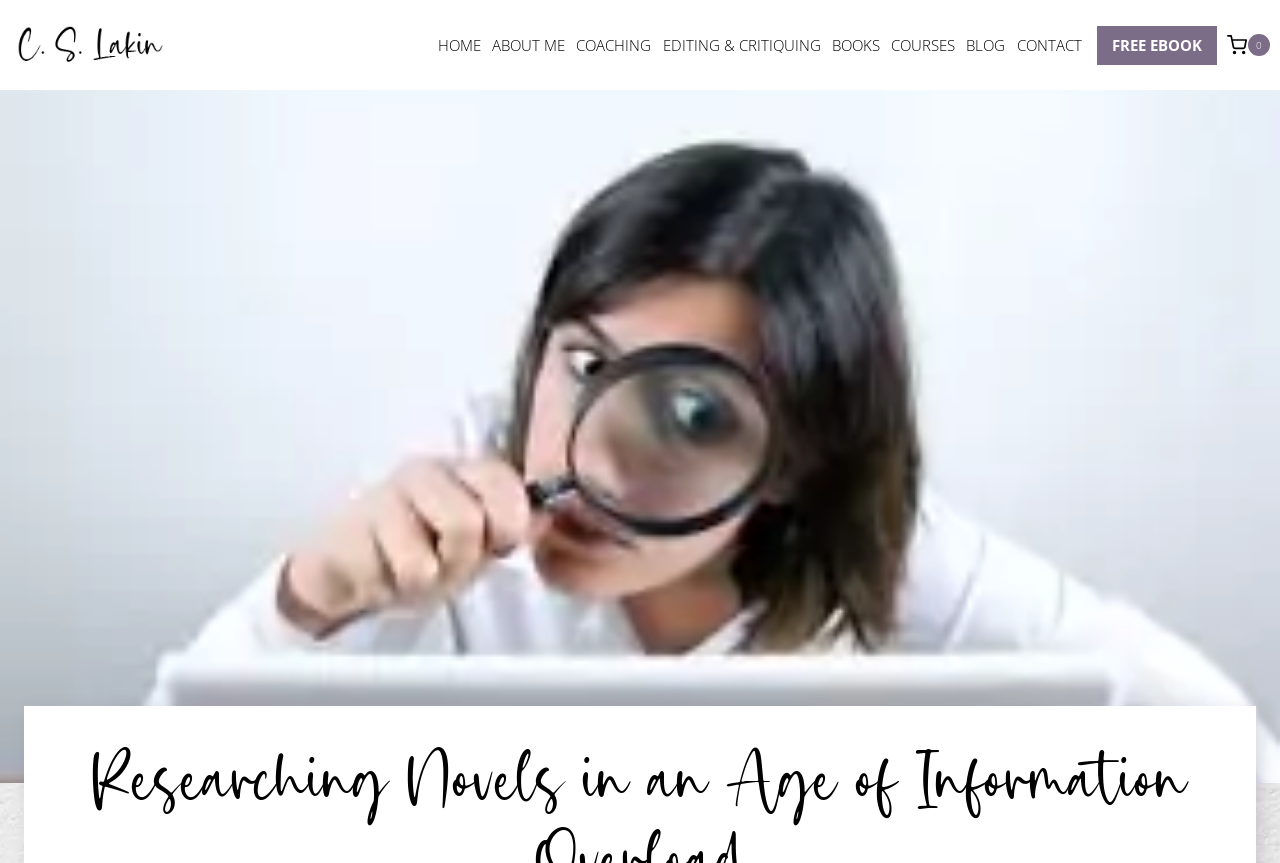How many navigation links are there?
Based on the visual content, answer with a single word or a brief phrase.

8